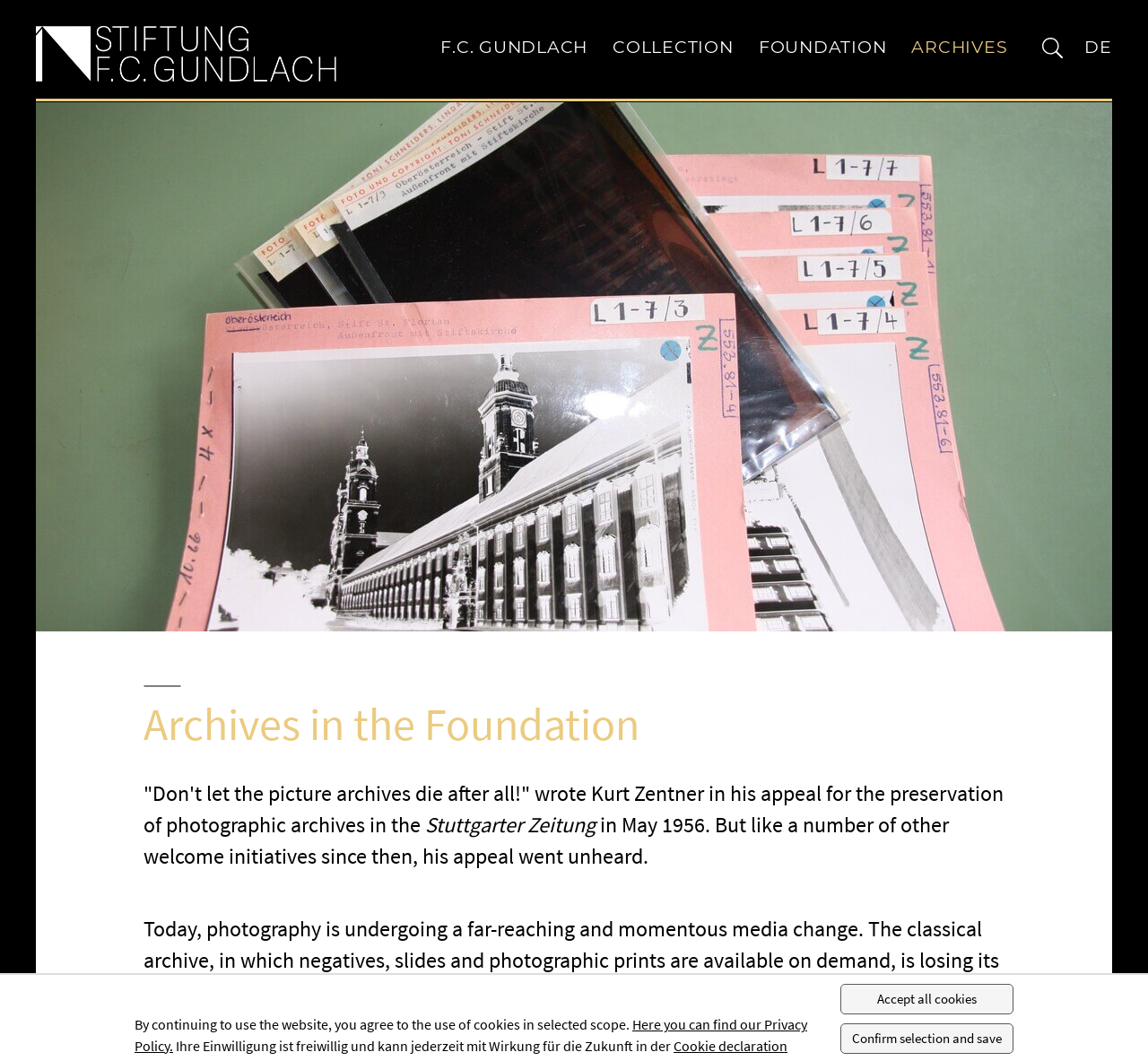Locate the bounding box coordinates of the element that should be clicked to fulfill the instruction: "go to Stiftung F.C. Gundlach homepage".

[0.031, 0.025, 0.293, 0.077]